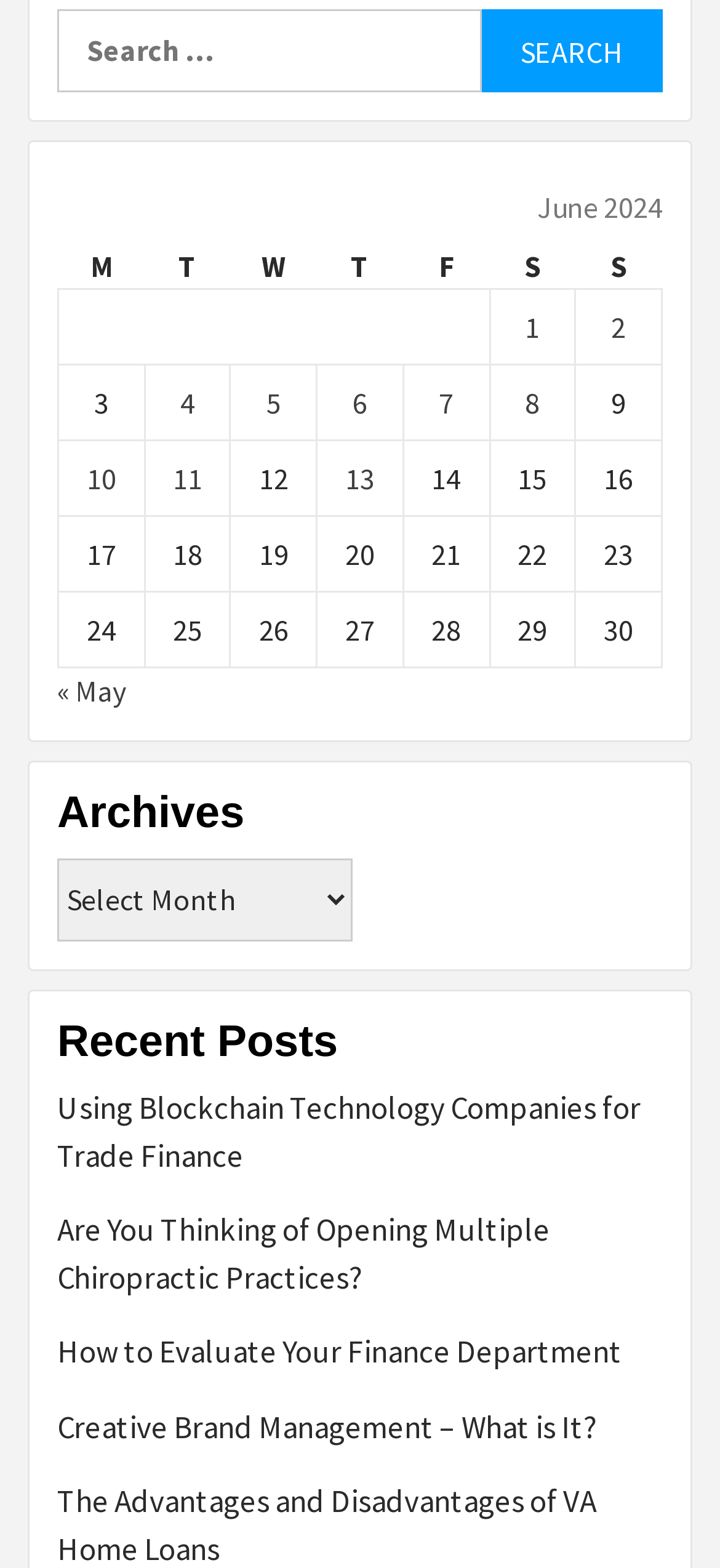Please specify the bounding box coordinates of the clickable region to carry out the following instruction: "Read post about Using Blockchain Technology Companies for Trade Finance". The coordinates should be four float numbers between 0 and 1, in the format [left, top, right, bottom].

[0.079, 0.692, 0.921, 0.77]